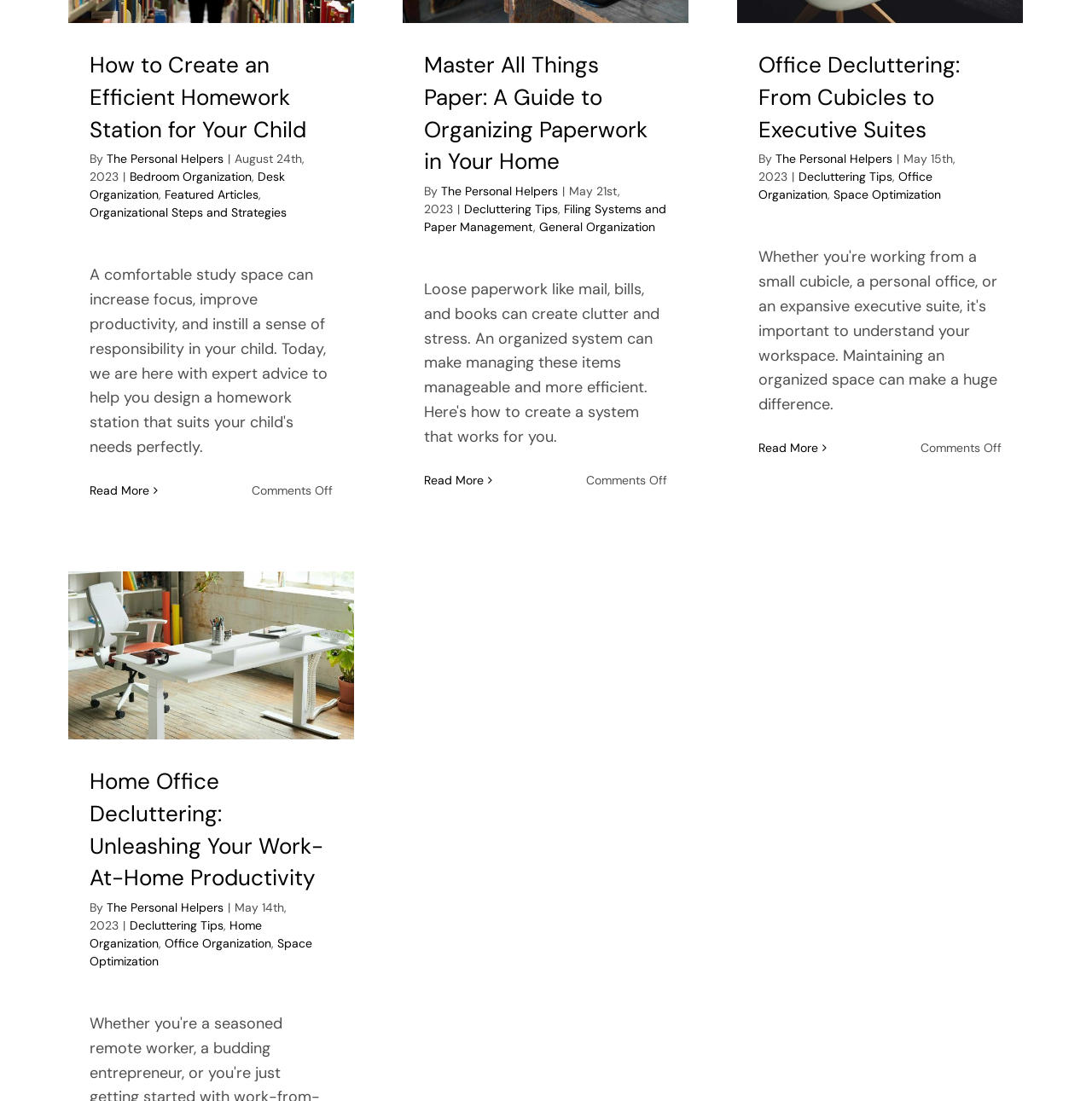Can you find the bounding box coordinates for the element to click on to achieve the instruction: "Learn about 'Office Decluttering: From Cubicles to Executive Suites'"?

[0.694, 0.046, 0.879, 0.131]